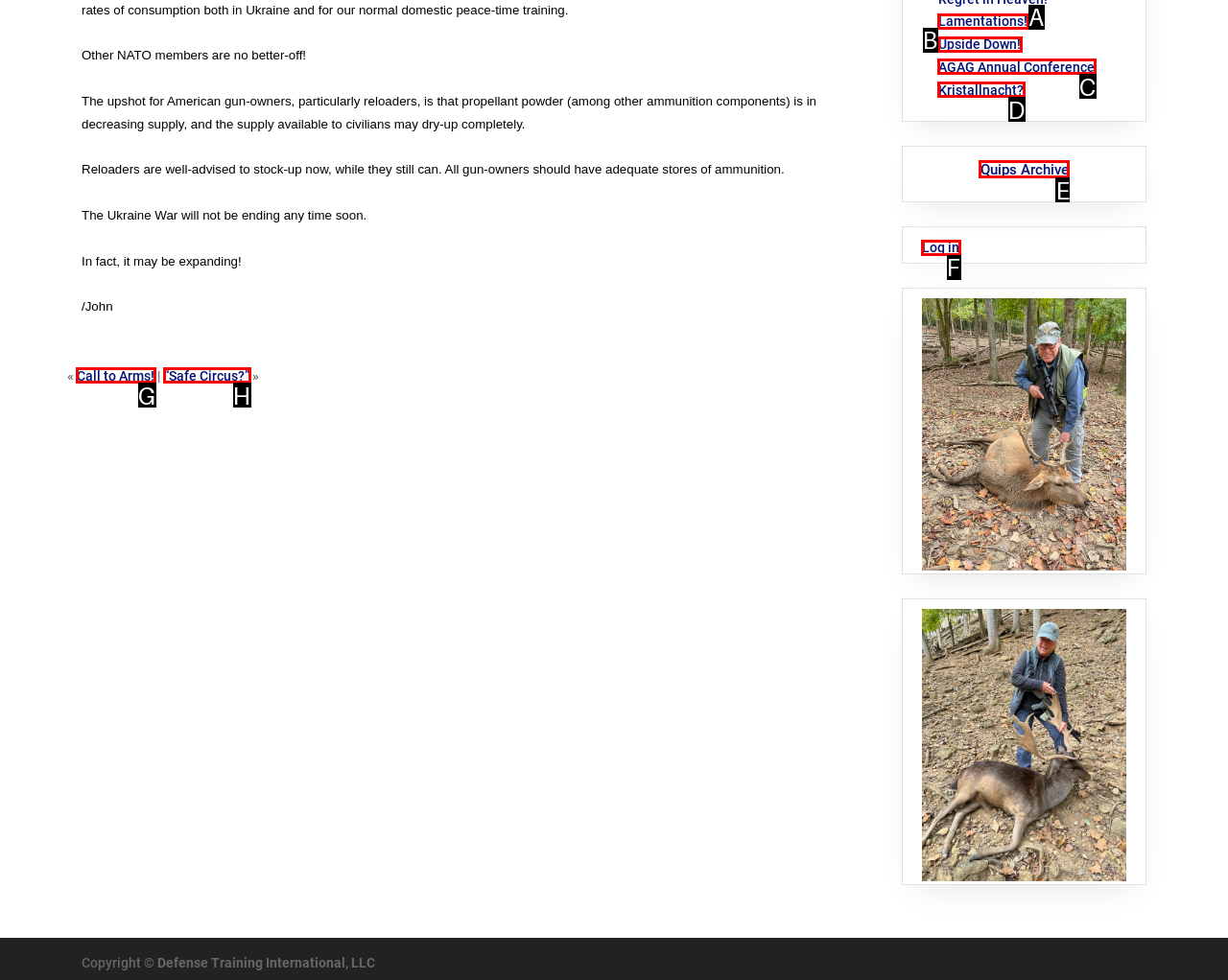Which option best describes: Log in
Respond with the letter of the appropriate choice.

F